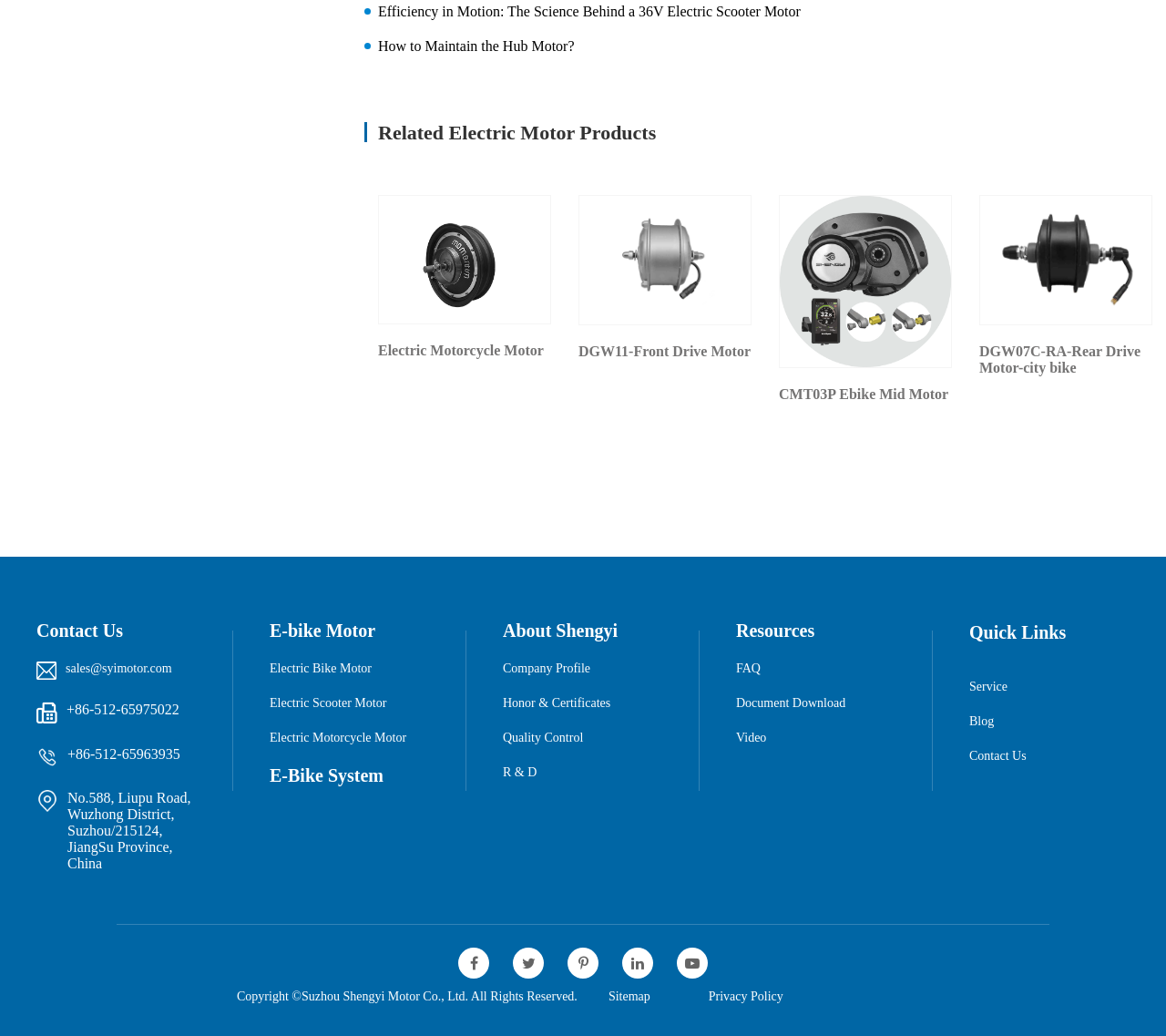Please answer the following question using a single word or phrase: What type of products are featured on the webpage?

Electric motor products